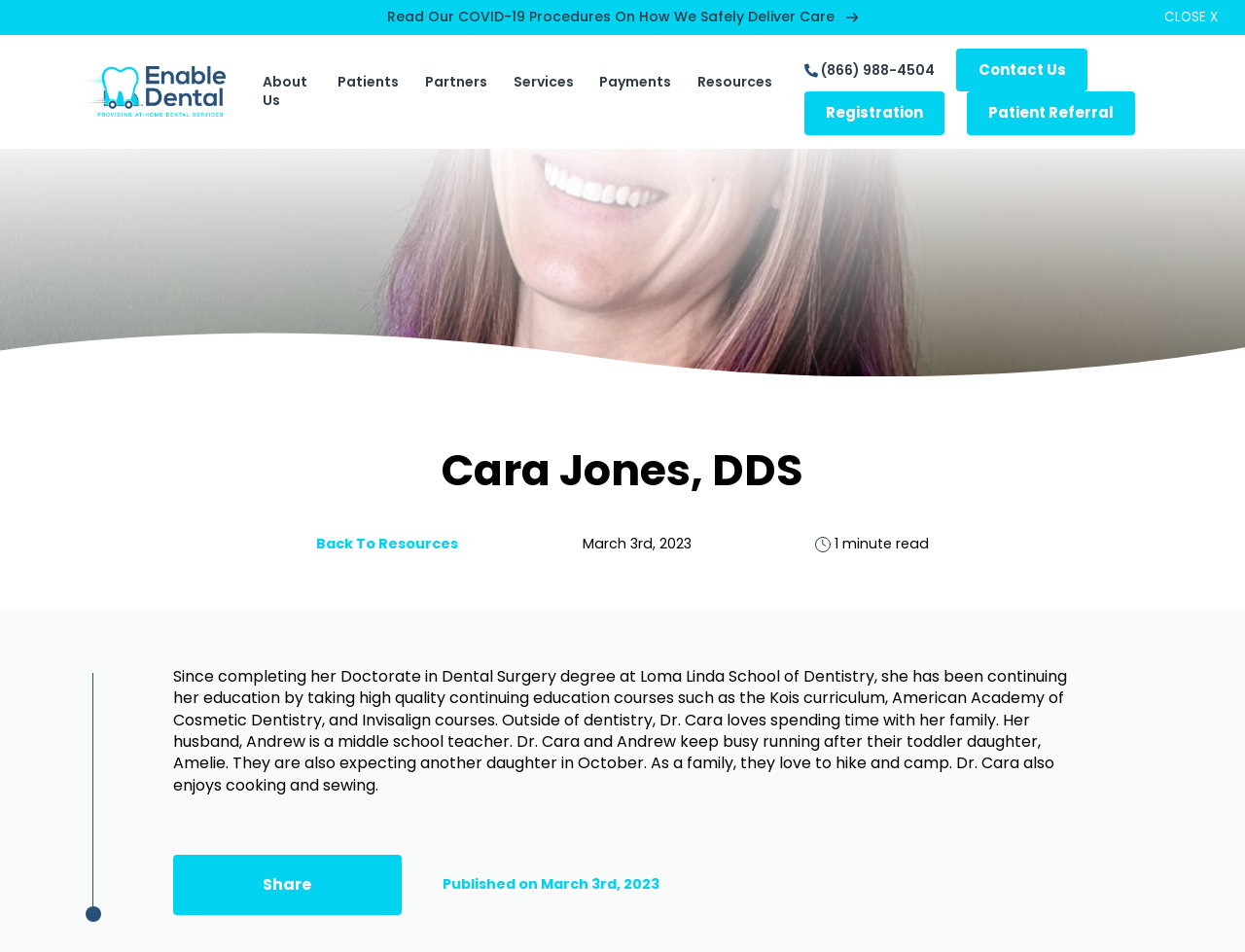What is the expected date of arrival of Dr. Cara's second daughter?
Please provide a comprehensive answer based on the contents of the image.

The webpage mentions that Dr. Cara and her husband, Andrew, are expecting another daughter in October. This information is provided in the paragraph that describes Dr. Cara's personal life.